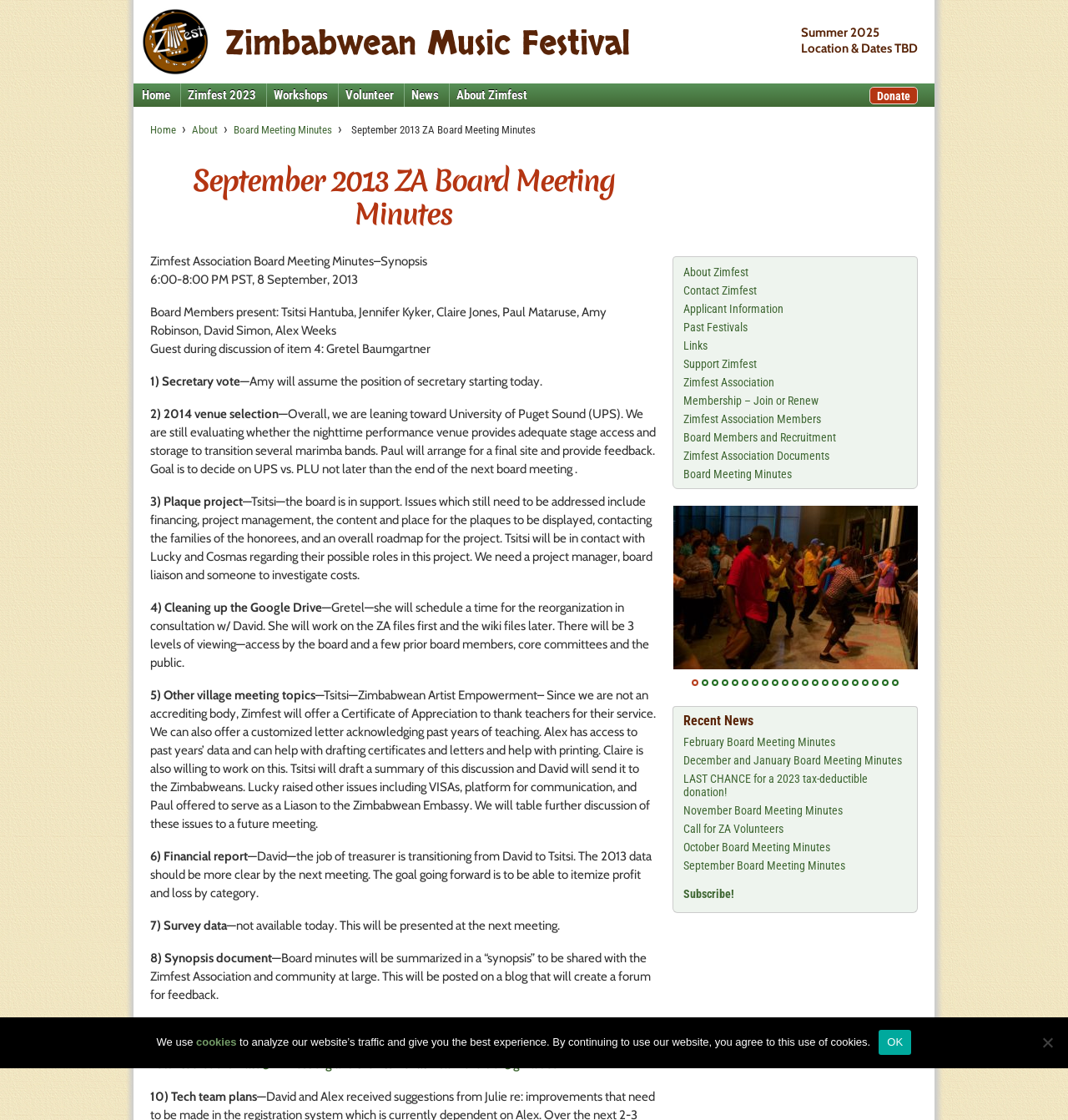Determine the bounding box coordinates of the target area to click to execute the following instruction: "Click the link to read what he had to say."

None